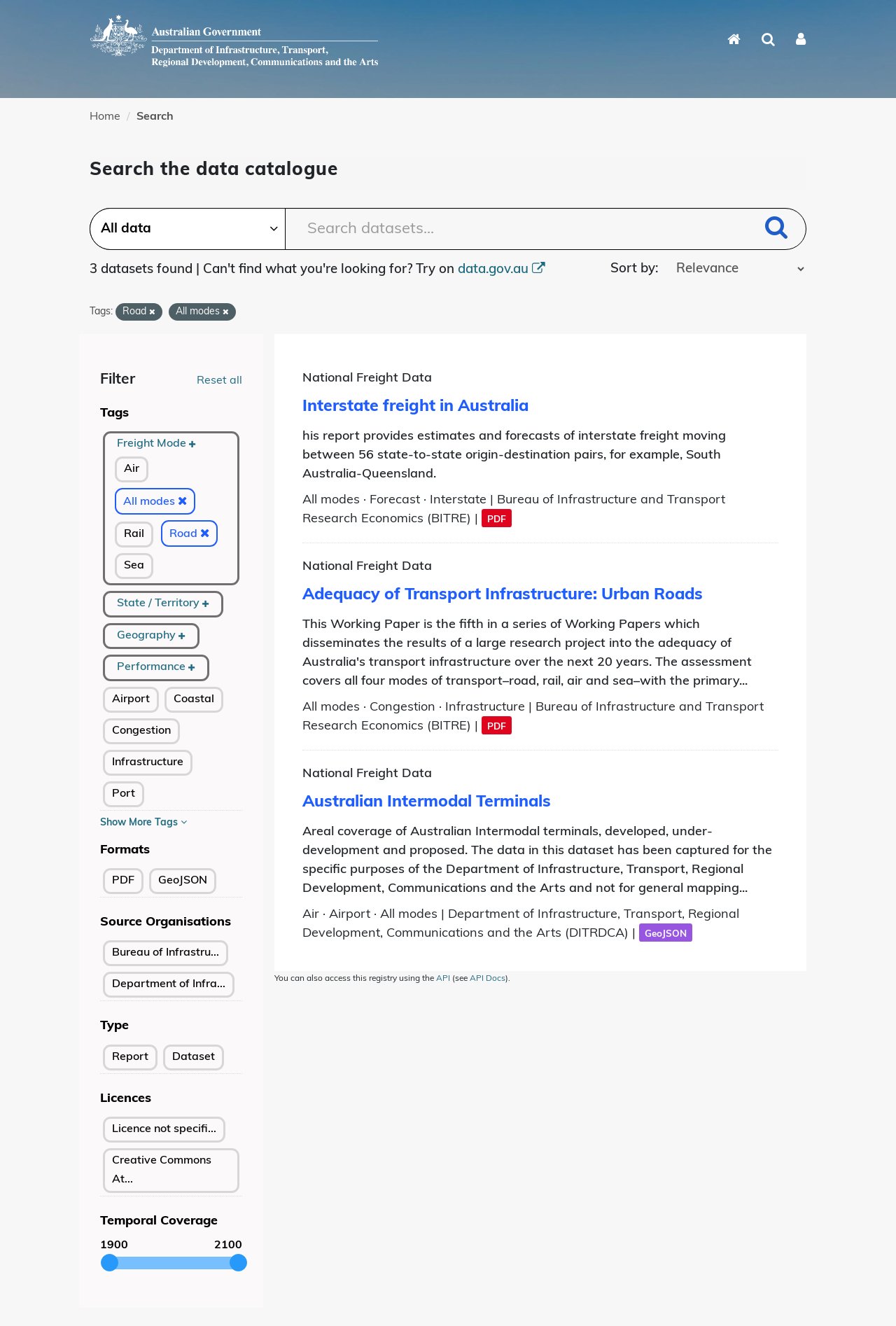What is the first dataset listed?
Please give a detailed and thorough answer to the question, covering all relevant points.

The first dataset listed can be found in the main content area, which is a section with a heading 'National Freight Data'. The first link element under this section has the text 'Interstate freight in Australia', which is the title of the first dataset.